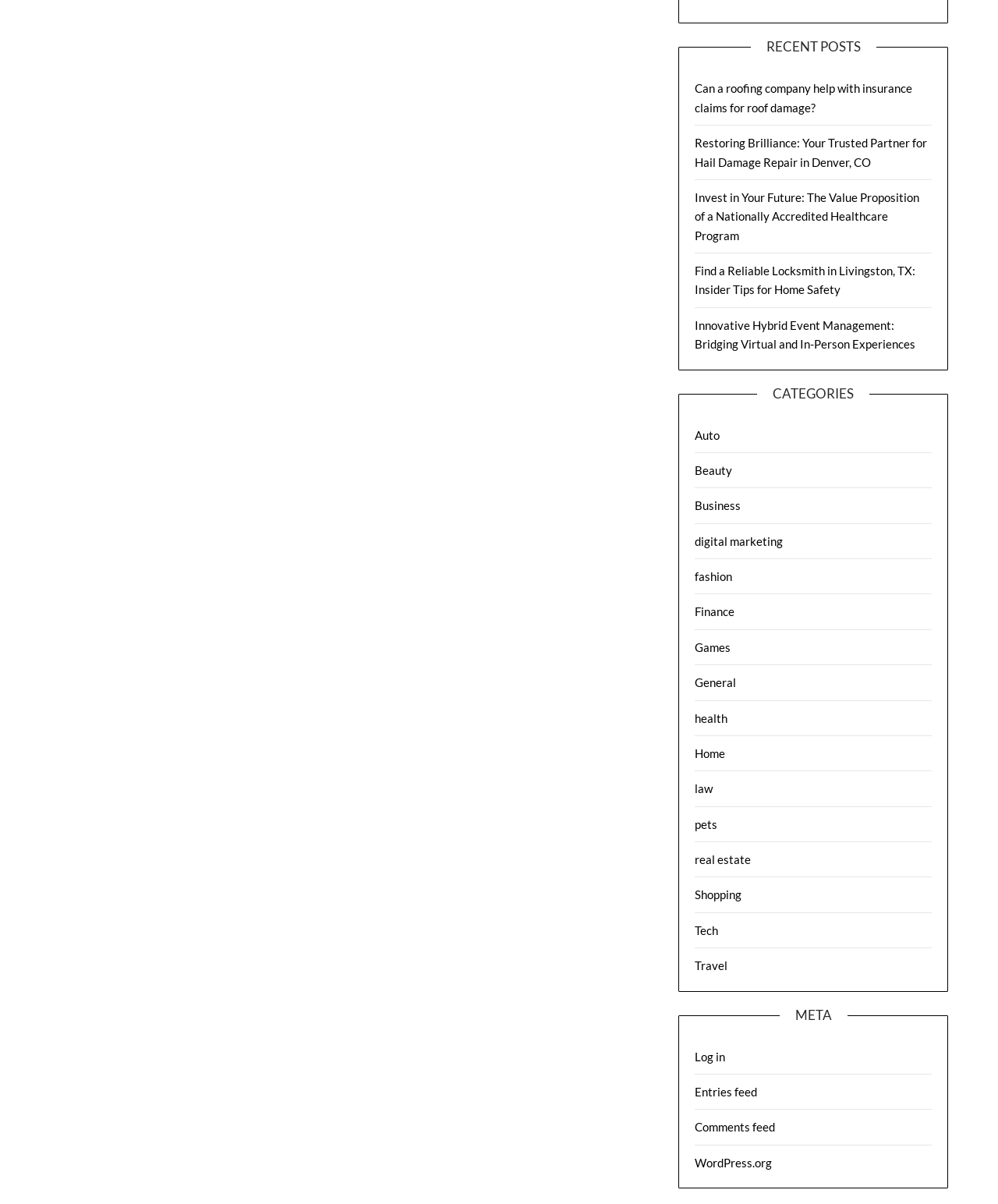What type of content is listed under 'RECENT POSTS'?
Use the image to answer the question with a single word or phrase.

Blog posts